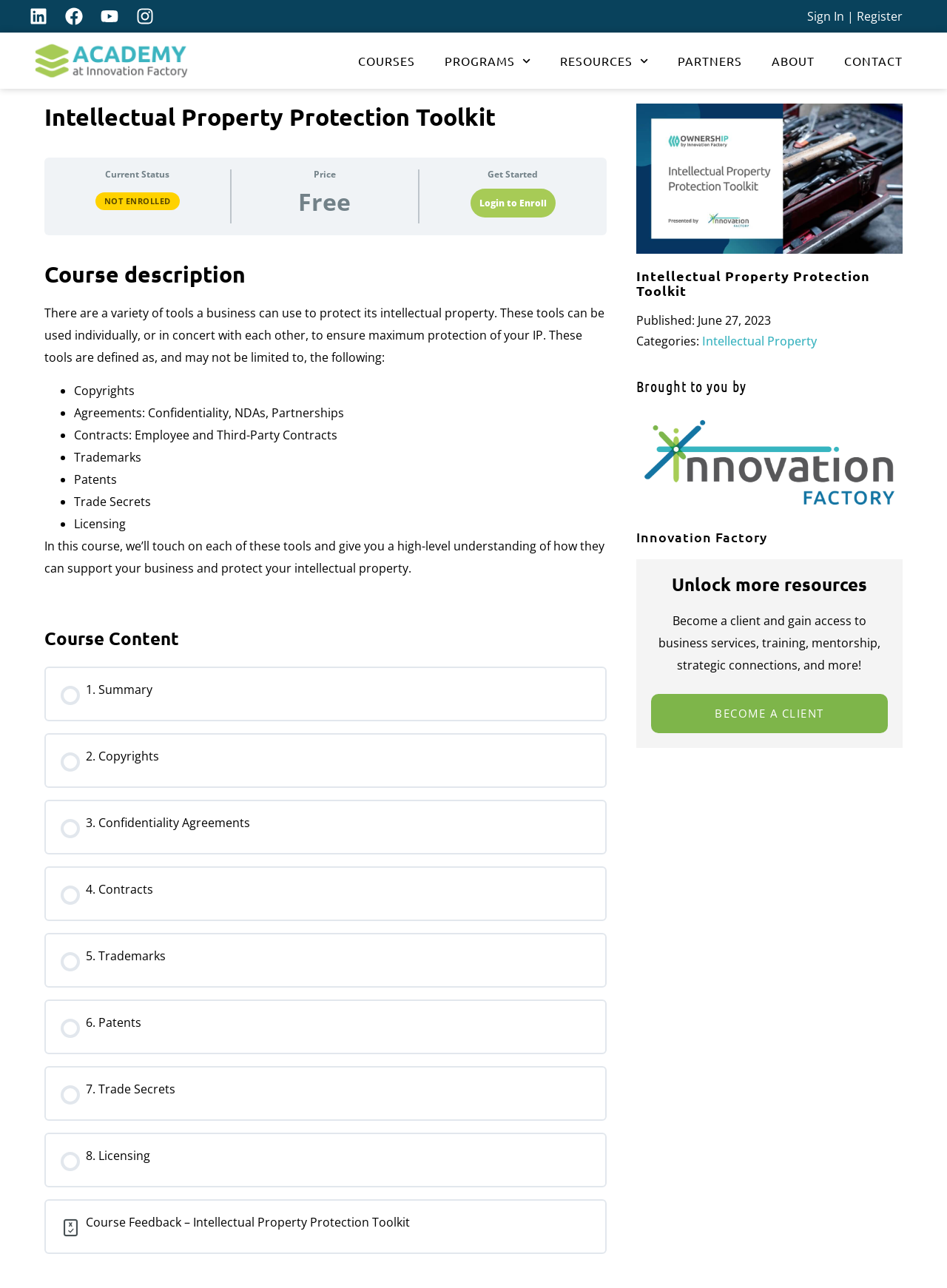What is the publication date of the course?
Respond with a short answer, either a single word or a phrase, based on the image.

June 27, 2023